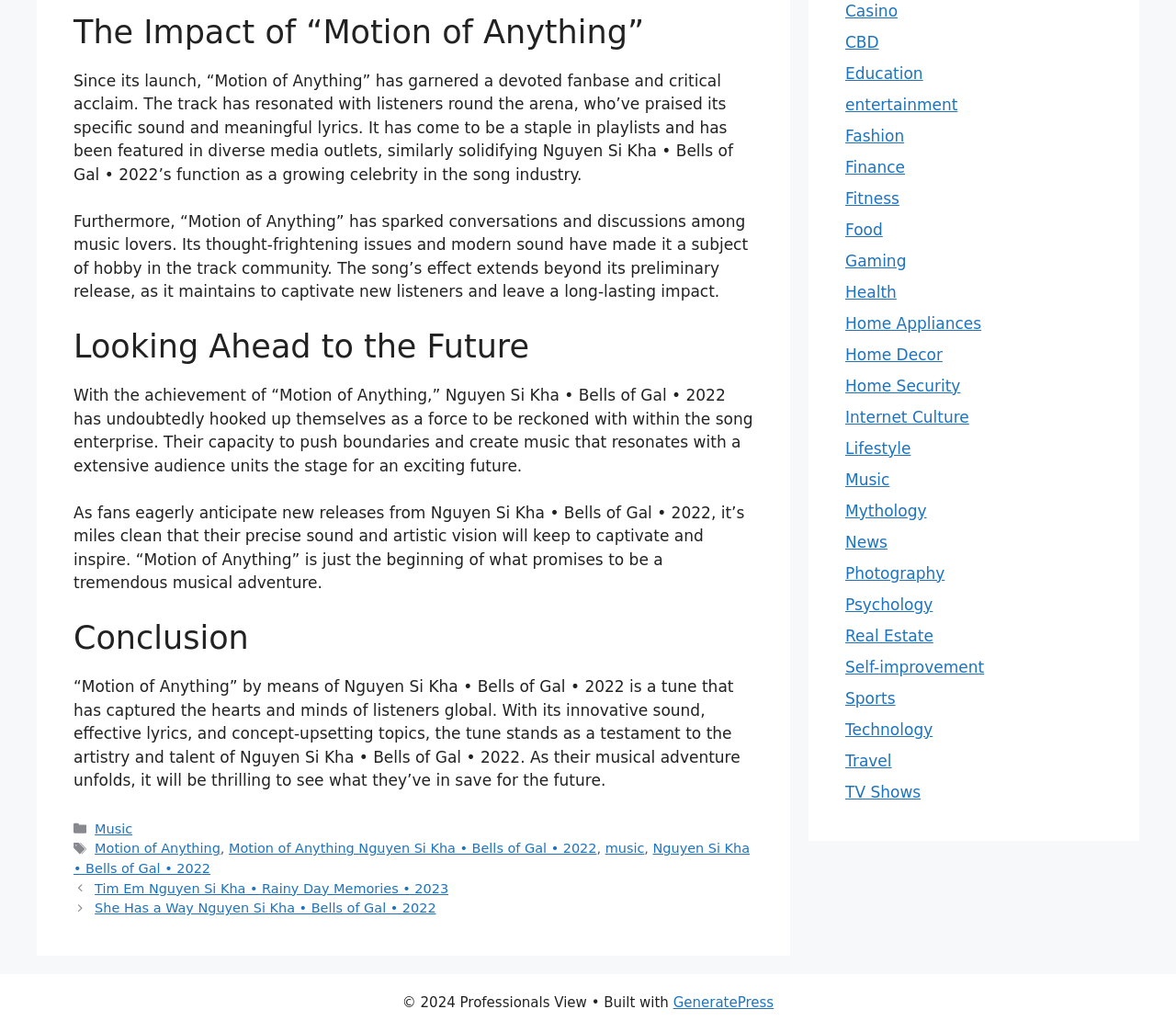Could you highlight the region that needs to be clicked to execute the instruction: "Click on the 'Casino' link"?

[0.719, 0.002, 0.763, 0.019]